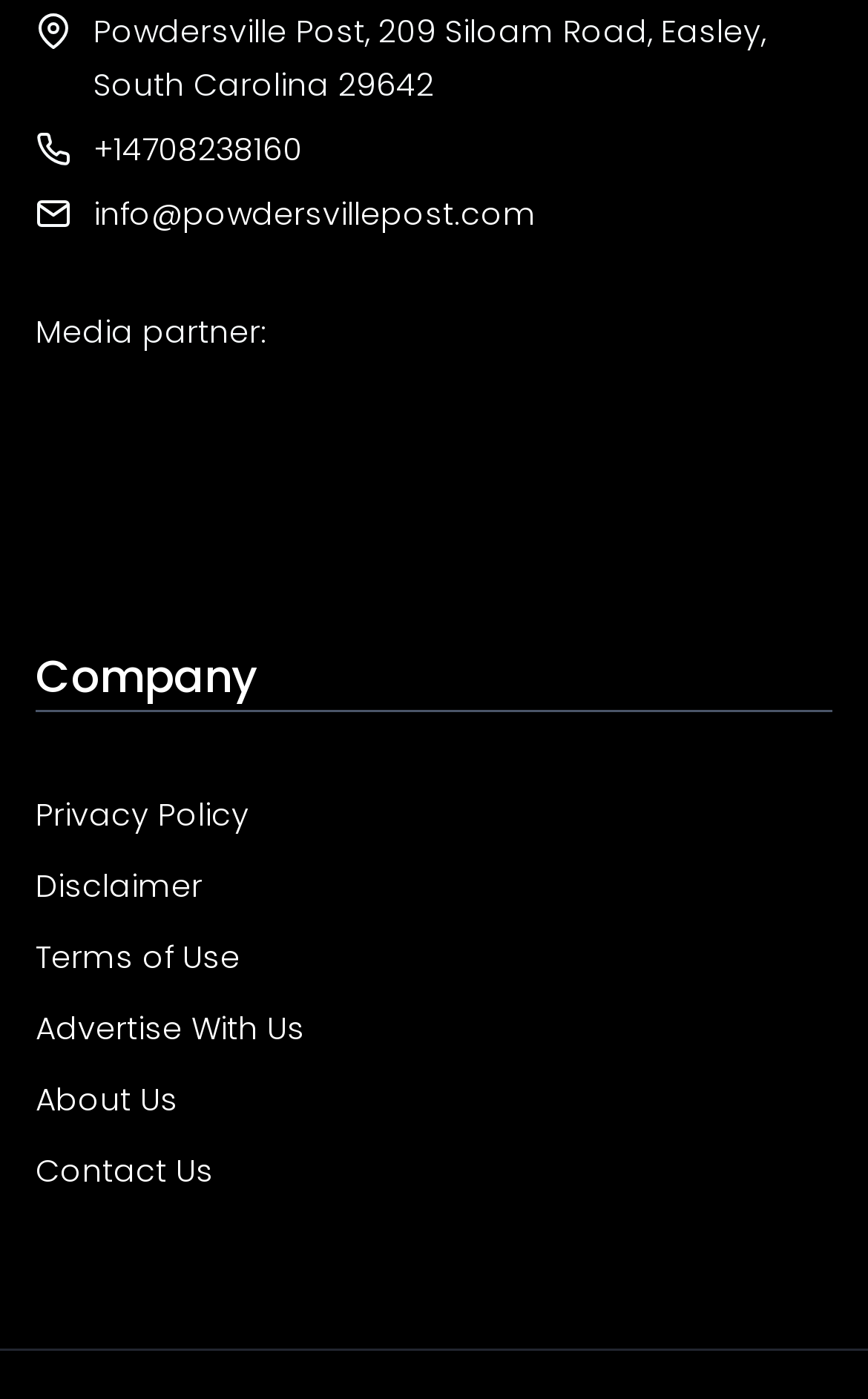Determine the coordinates of the bounding box for the clickable area needed to execute this instruction: "View the company information".

[0.041, 0.459, 0.959, 0.509]